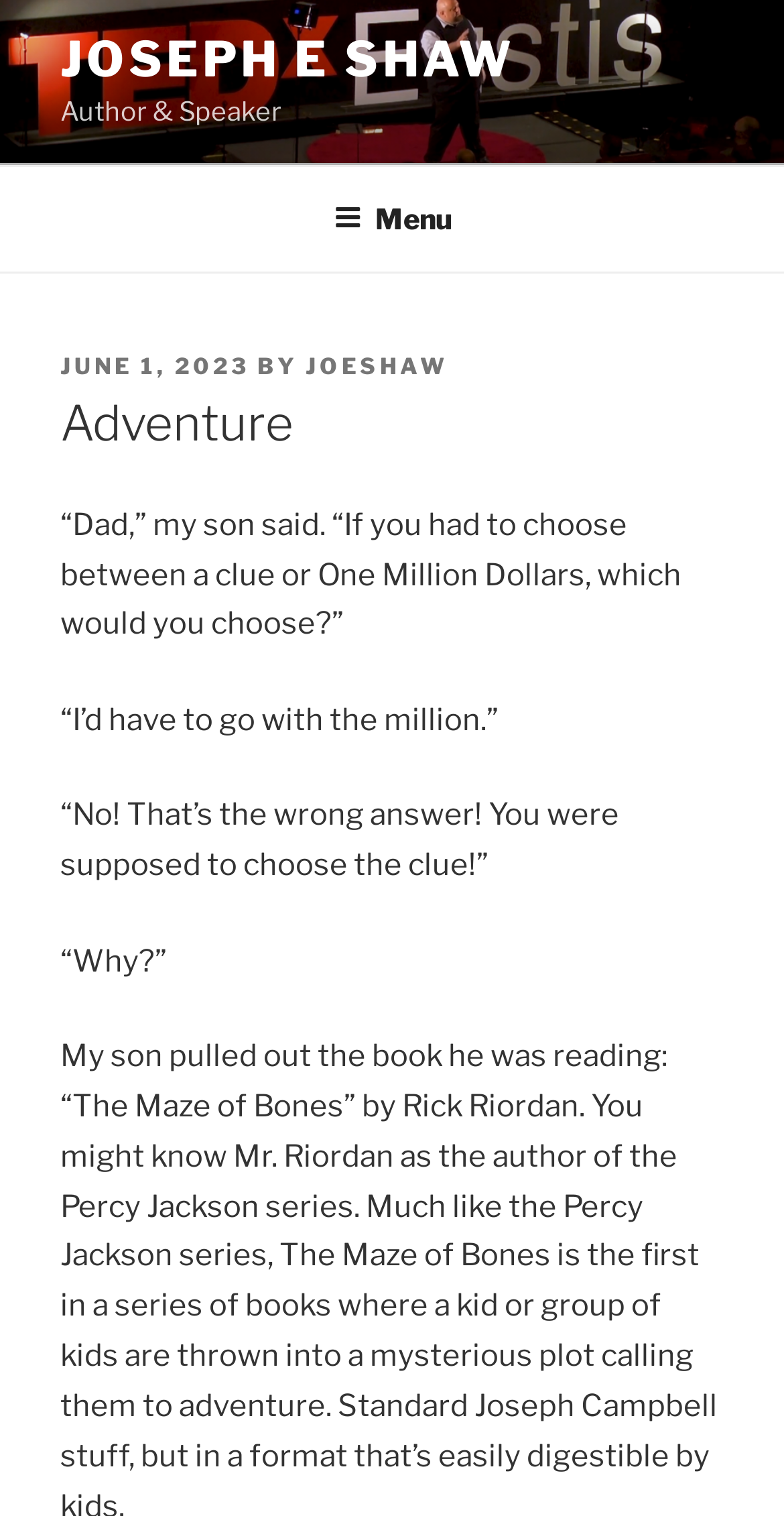Determine the bounding box coordinates (top-left x, top-left y, bottom-right x, bottom-right y) of the UI element described in the following text: Menu

[0.388, 0.111, 0.612, 0.176]